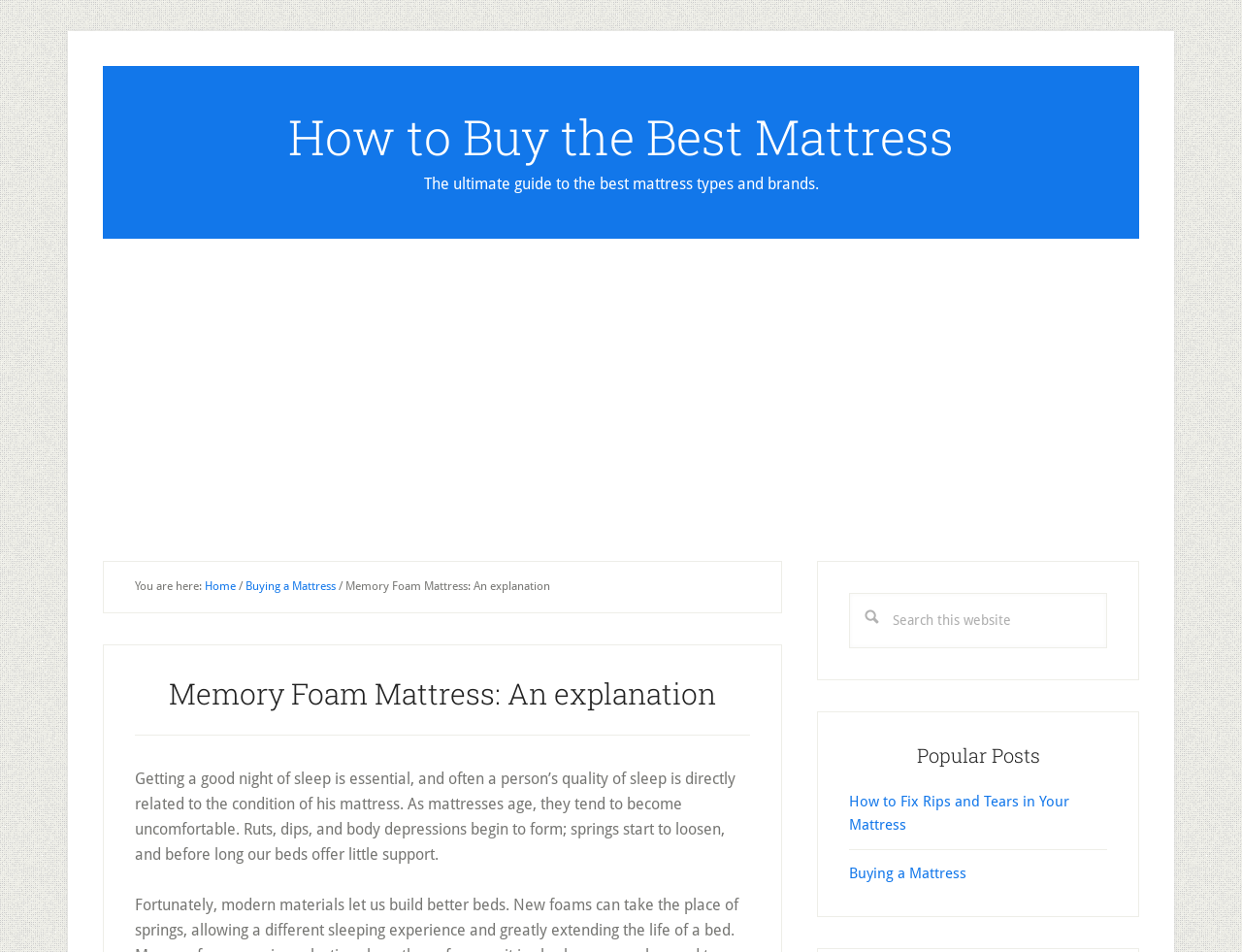Extract the main headline from the webpage and generate its text.

Memory Foam Mattress: An explanation